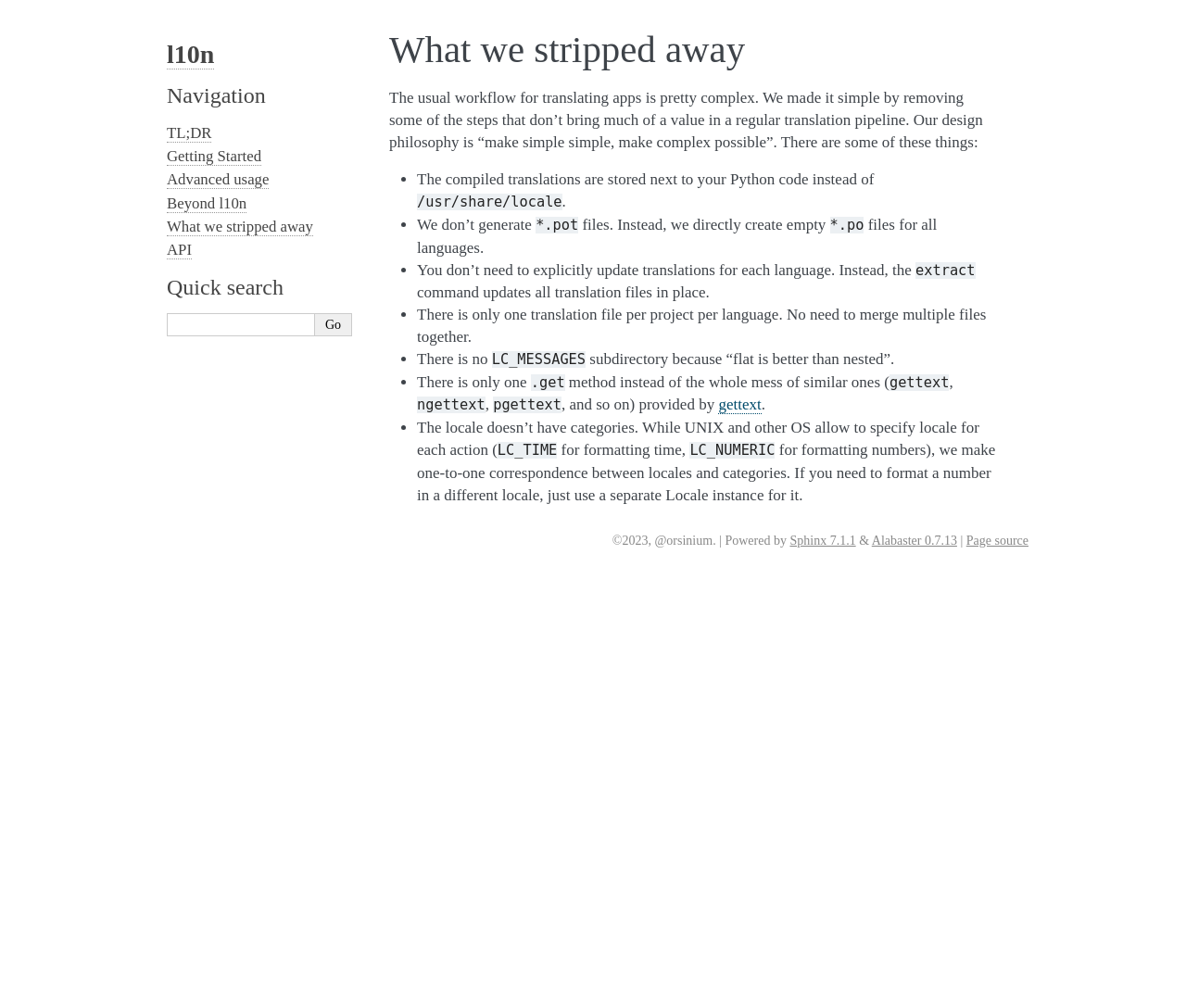Identify the bounding box coordinates of the section that should be clicked to achieve the task described: "Click on the 'API' link".

[0.141, 0.239, 0.162, 0.257]